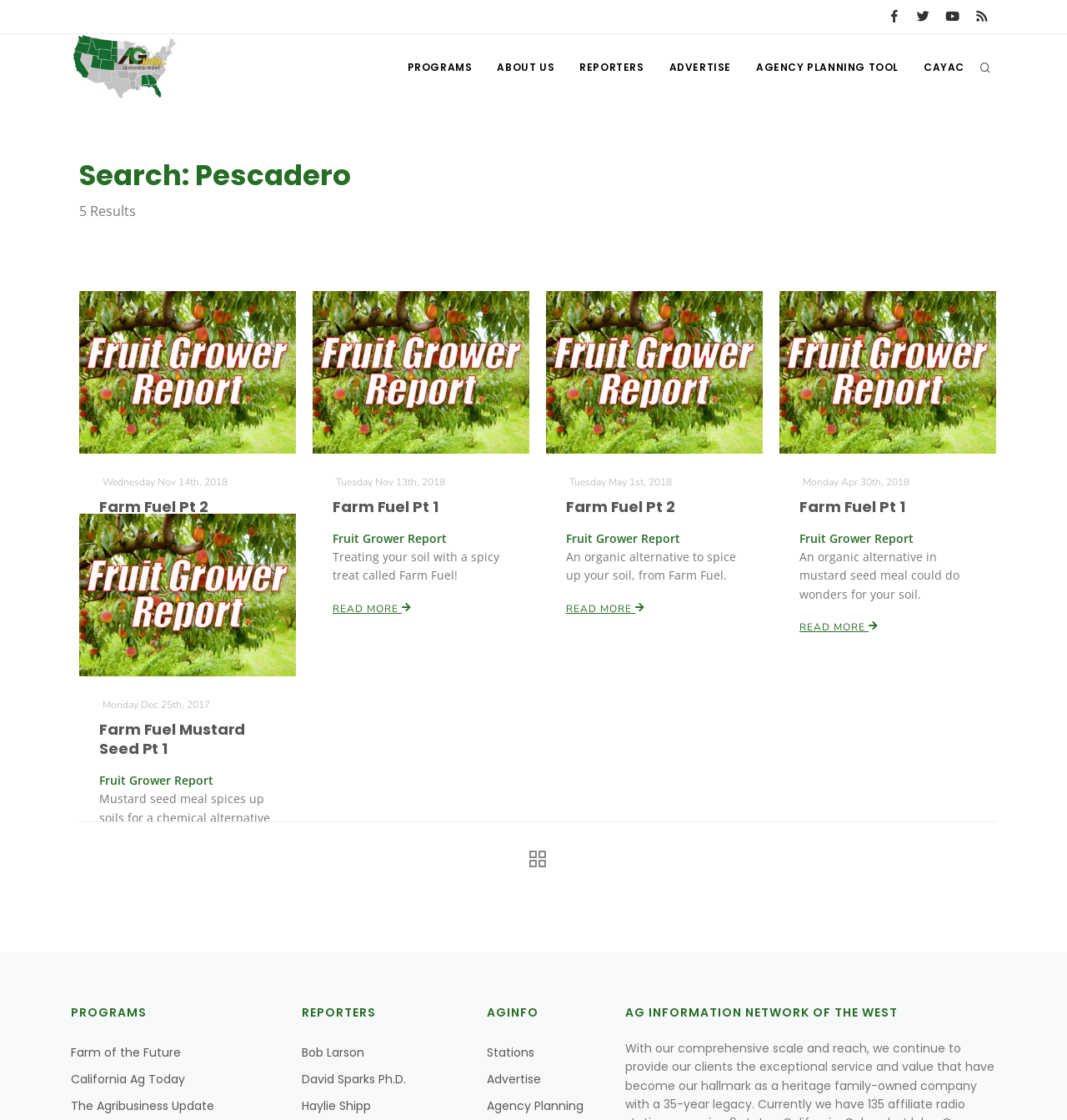Provide the bounding box coordinates for the UI element that is described as: "Read More".

[0.312, 0.537, 0.386, 0.549]